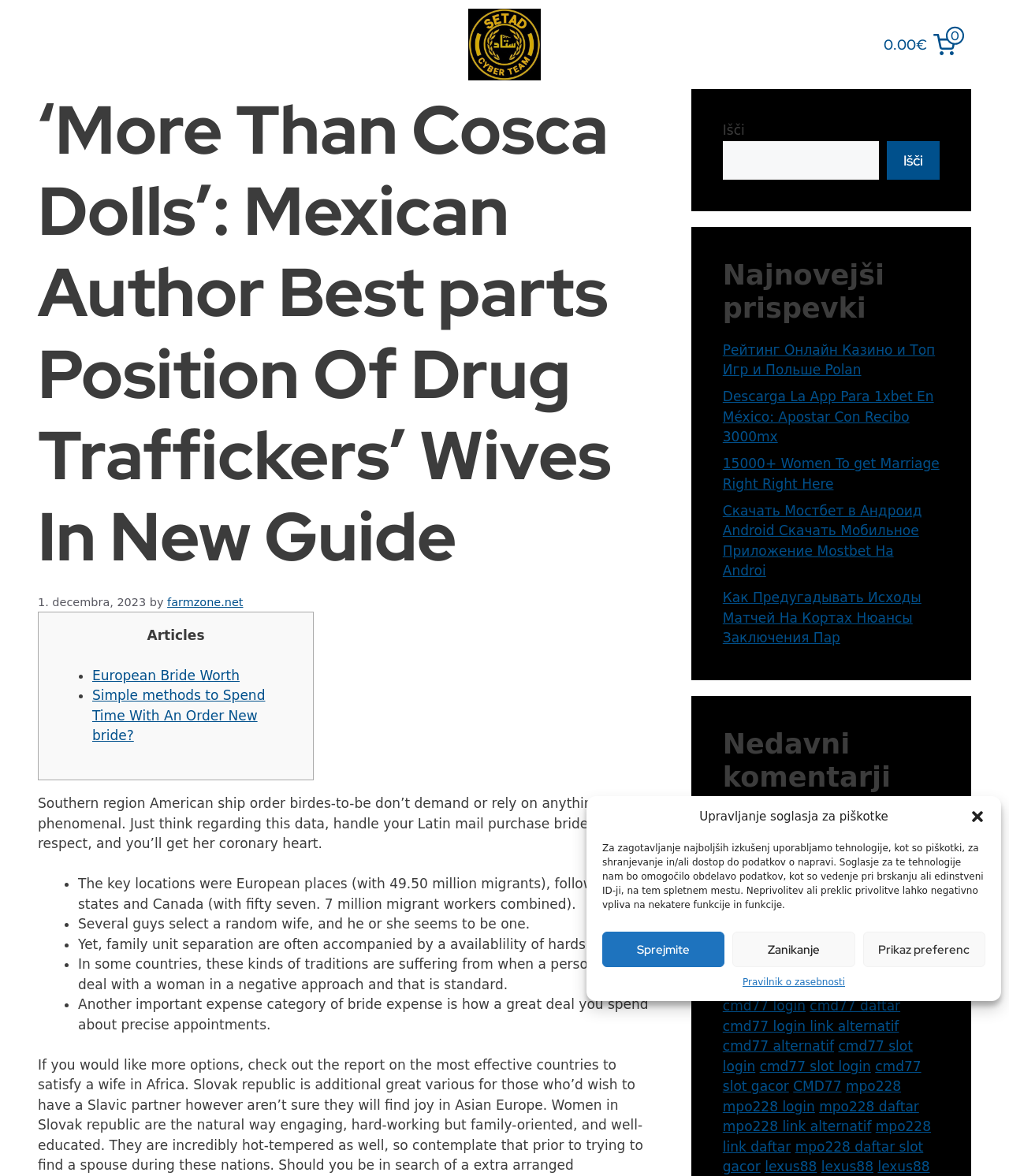Locate the bounding box coordinates of the clickable element to fulfill the following instruction: "Search for something". Provide the coordinates as four float numbers between 0 and 1 in the format [left, top, right, bottom].

[0.716, 0.12, 0.871, 0.153]